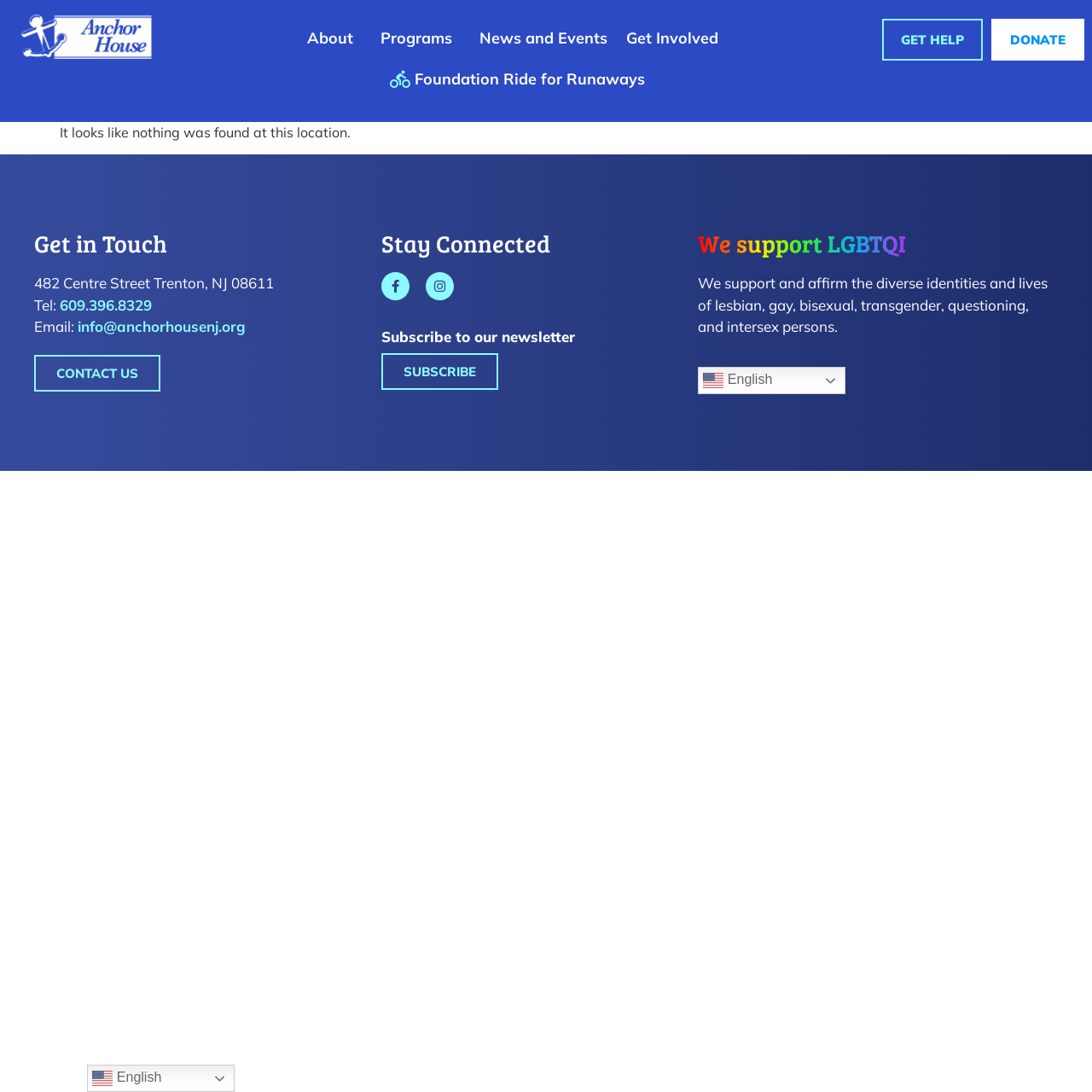Please predict the bounding box coordinates of the element's region where a click is necessary to complete the following instruction: "Subscribe to our newsletter". The coordinates should be represented by four float numbers between 0 and 1, i.e., [left, top, right, bottom].

[0.349, 0.324, 0.456, 0.357]